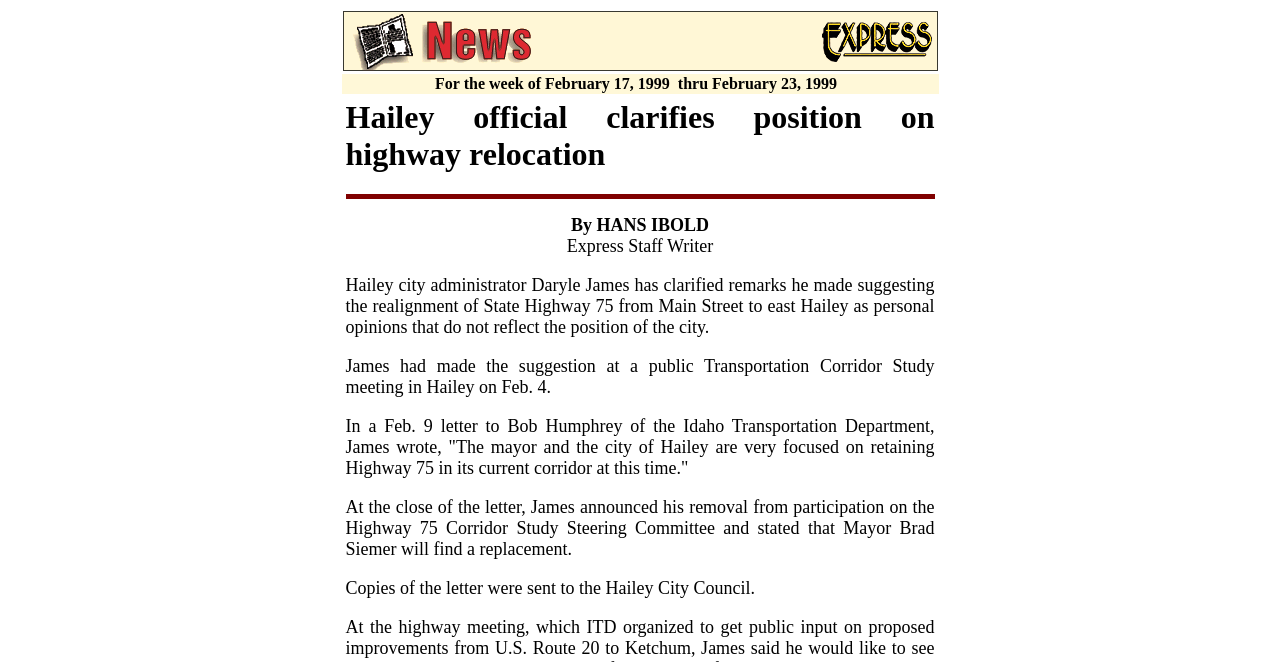Review the image closely and give a comprehensive answer to the question: Who is the Hailey city administrator?

I found the answer by reading the text in the gridcell element, which mentions 'Hailey city administrator Daryle James'.